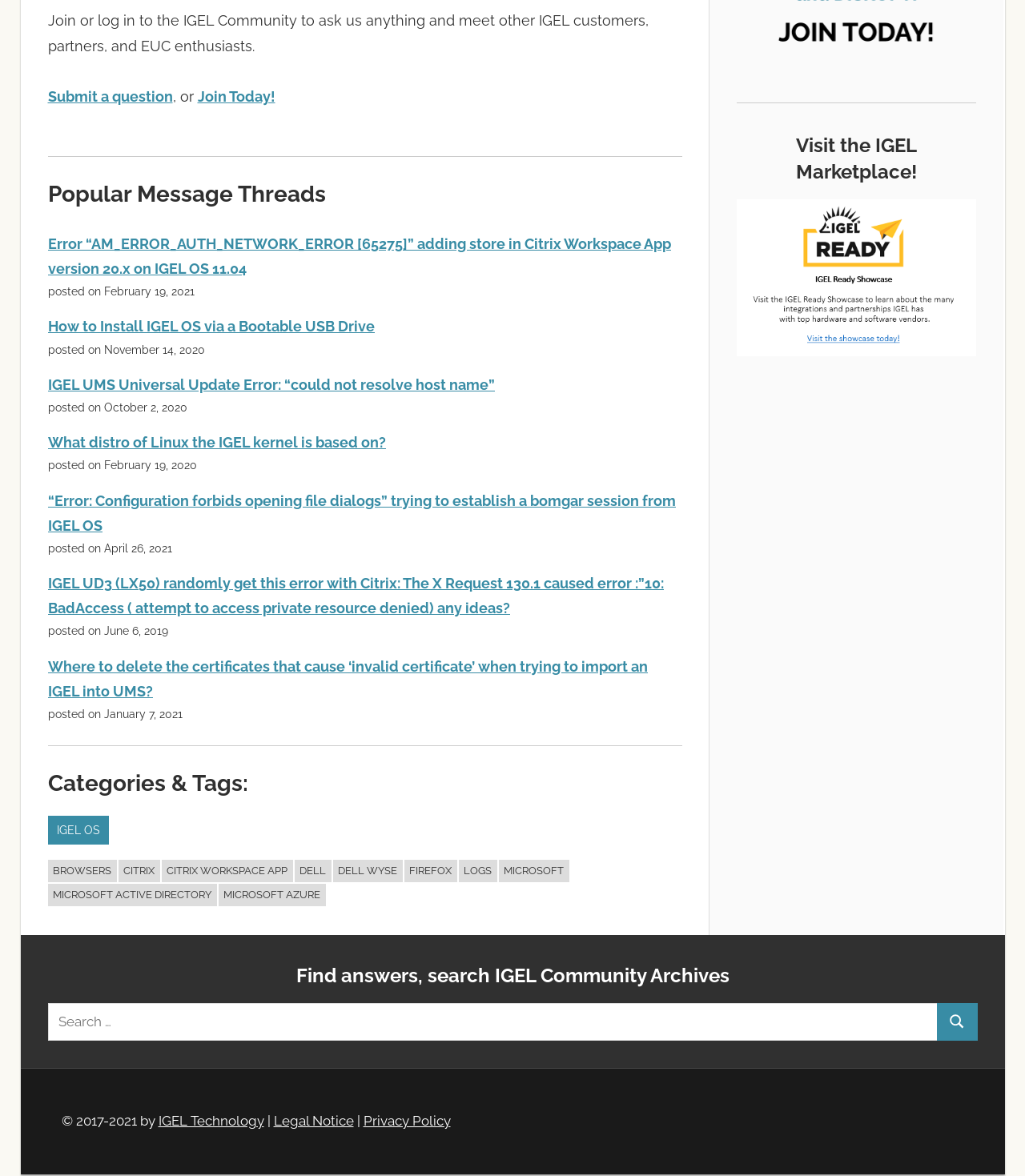Provide the bounding box coordinates of the HTML element described by the text: "Legal Notice".

[0.267, 0.946, 0.345, 0.96]